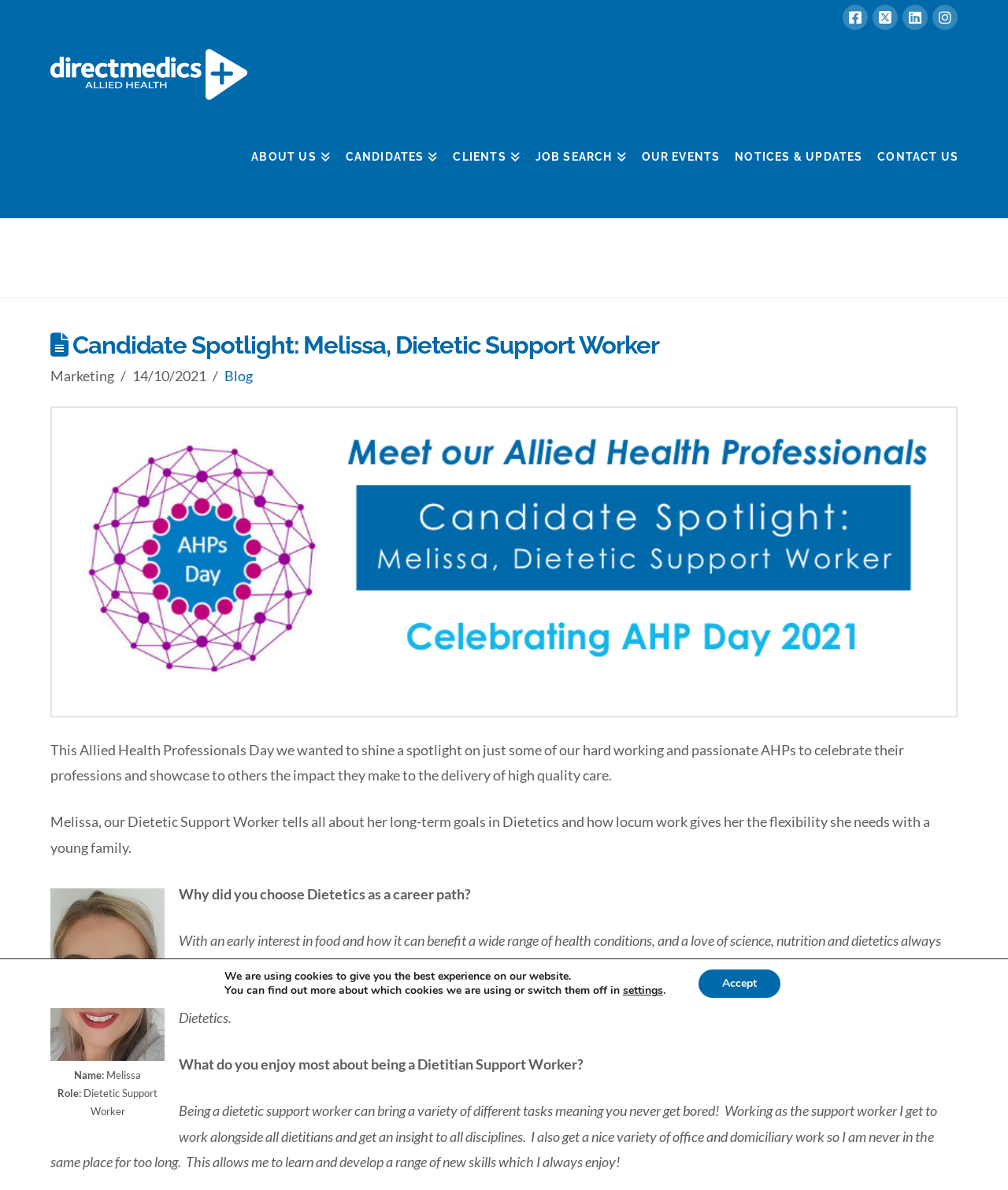Provide a thorough description of this webpage.

This webpage is dedicated to celebrating Allied Health Professionals Day, specifically highlighting Melissa, a Dietetic Support Worker. At the top right corner, there are four social media links: Facebook, Twitter, LinkedIn, and Instagram. Below these links, there is a logo of Direct Medics AHP, which is also a clickable link.

The main navigation menu is located below the logo, consisting of seven links: ABOUT US, CANDIDATES, CLIENTS, JOB SEARCH, OUR EVENTS, NOTICES & UPDATES, and CONTACT US. These links are evenly spaced and stretch across the top of the page.

The main content of the page is divided into sections. The first section has a heading "Candidate Spotlight: Melissa, Dietetic Support Worker" and a subheading "Marketing" with a date "14/10/2021" next to it. Below this, there is a link to the blog.

The next section features a large image related to Allied Health Professionals Day 2021, followed by a paragraph of text describing the purpose of the spotlight series. This is followed by another paragraph introducing Melissa and her profession.

Below these paragraphs, there is a figure with a caption that provides more information about Melissa, including her name and role. The following sections consist of a series of questions and answers, where Melissa shares her experiences and goals as a Dietetic Support Worker.

At the very bottom of the page, there is a "Back to Top" link and a GDPR Cookie Banner, which informs users about the use of cookies on the website and provides options to manage them.